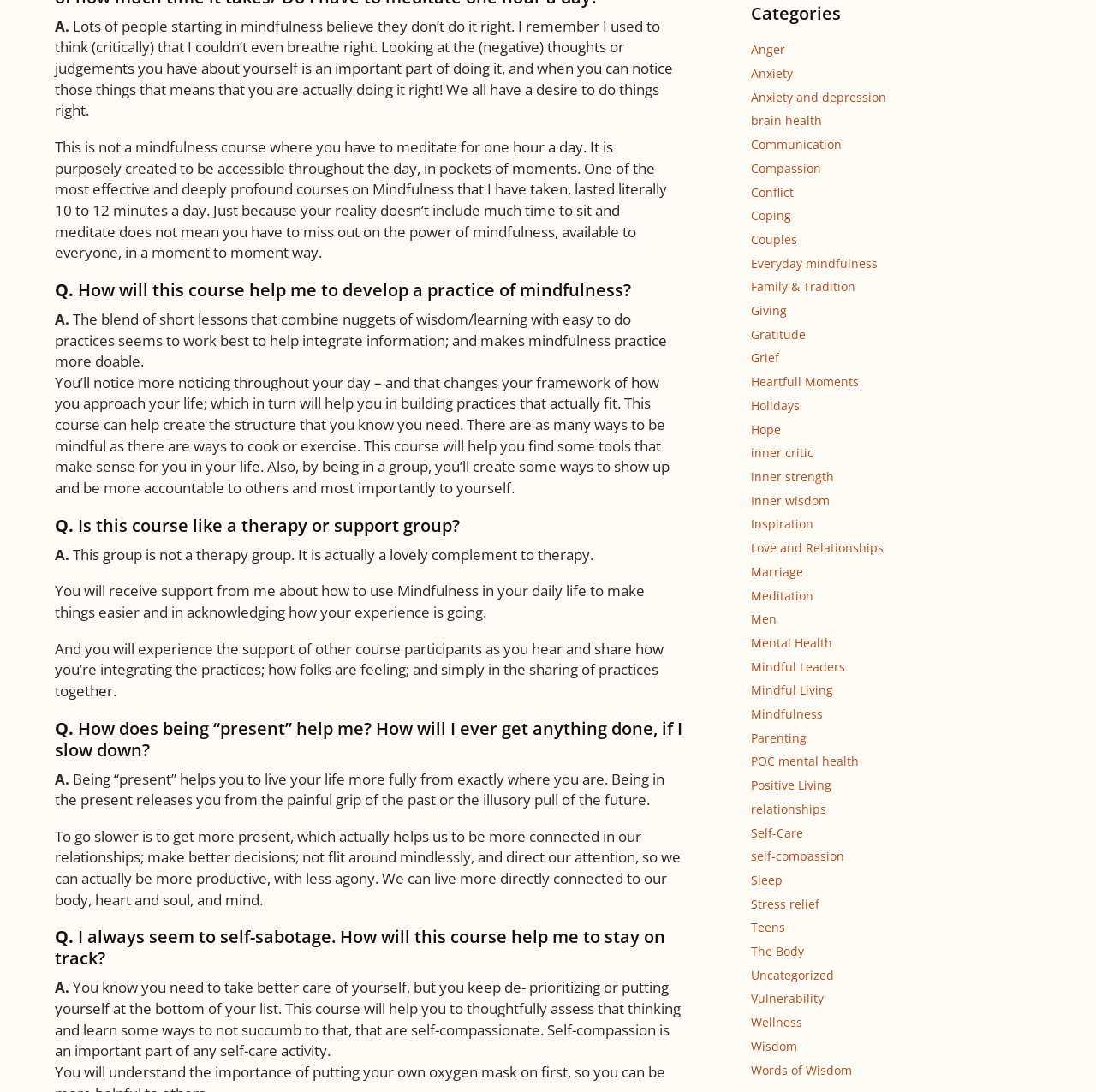Locate the bounding box coordinates of the element I should click to achieve the following instruction: "Read the answer to the question 'Q. How will this course help me to develop a practice of mindfulness?'".

[0.05, 0.256, 0.623, 0.275]